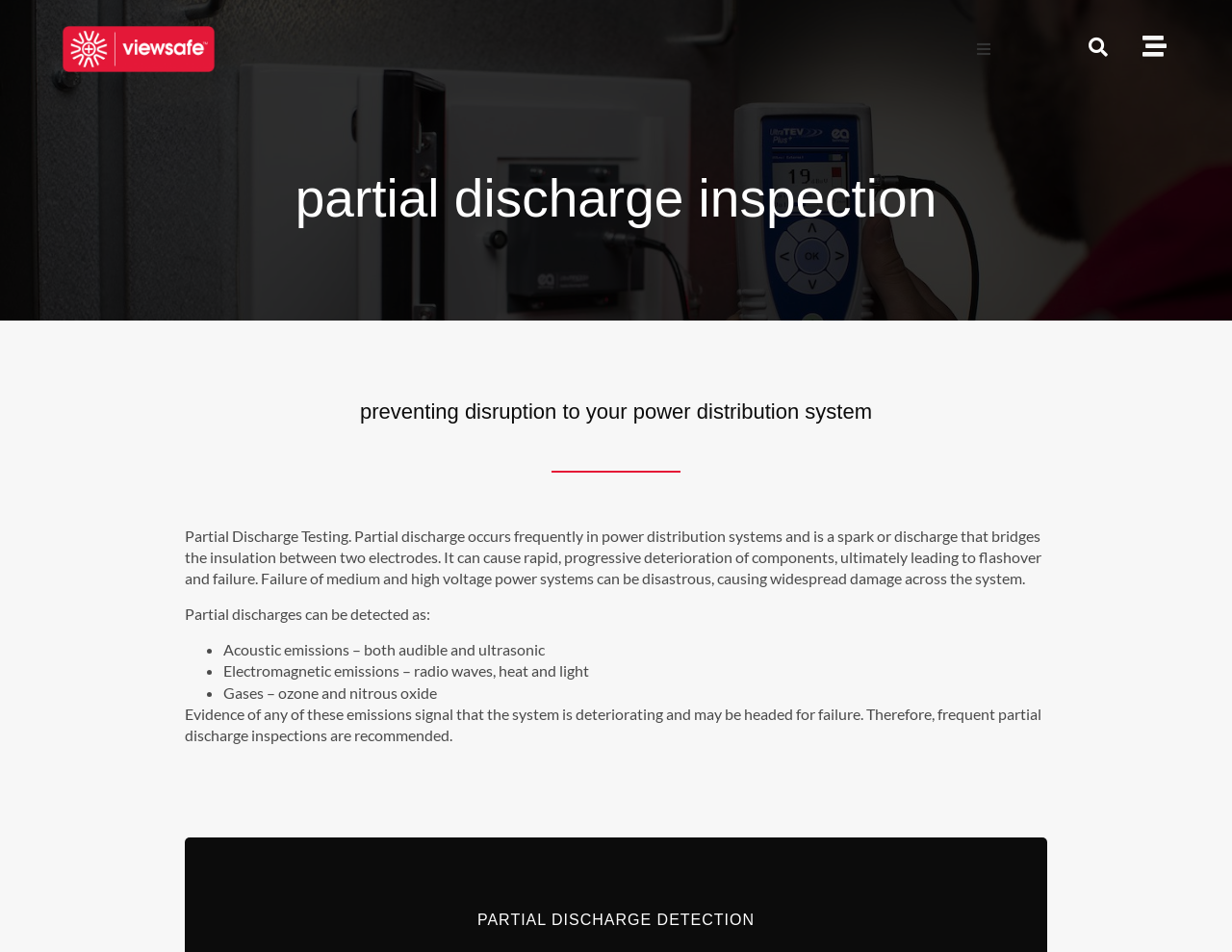What is the purpose of partial discharge testing?
Please give a well-detailed answer to the question.

The webpage mentions that partial discharge testing is for preventing disruption to your power distribution system. This implies that the purpose of partial discharge testing is to identify potential issues and prevent disruptions to the power distribution system.